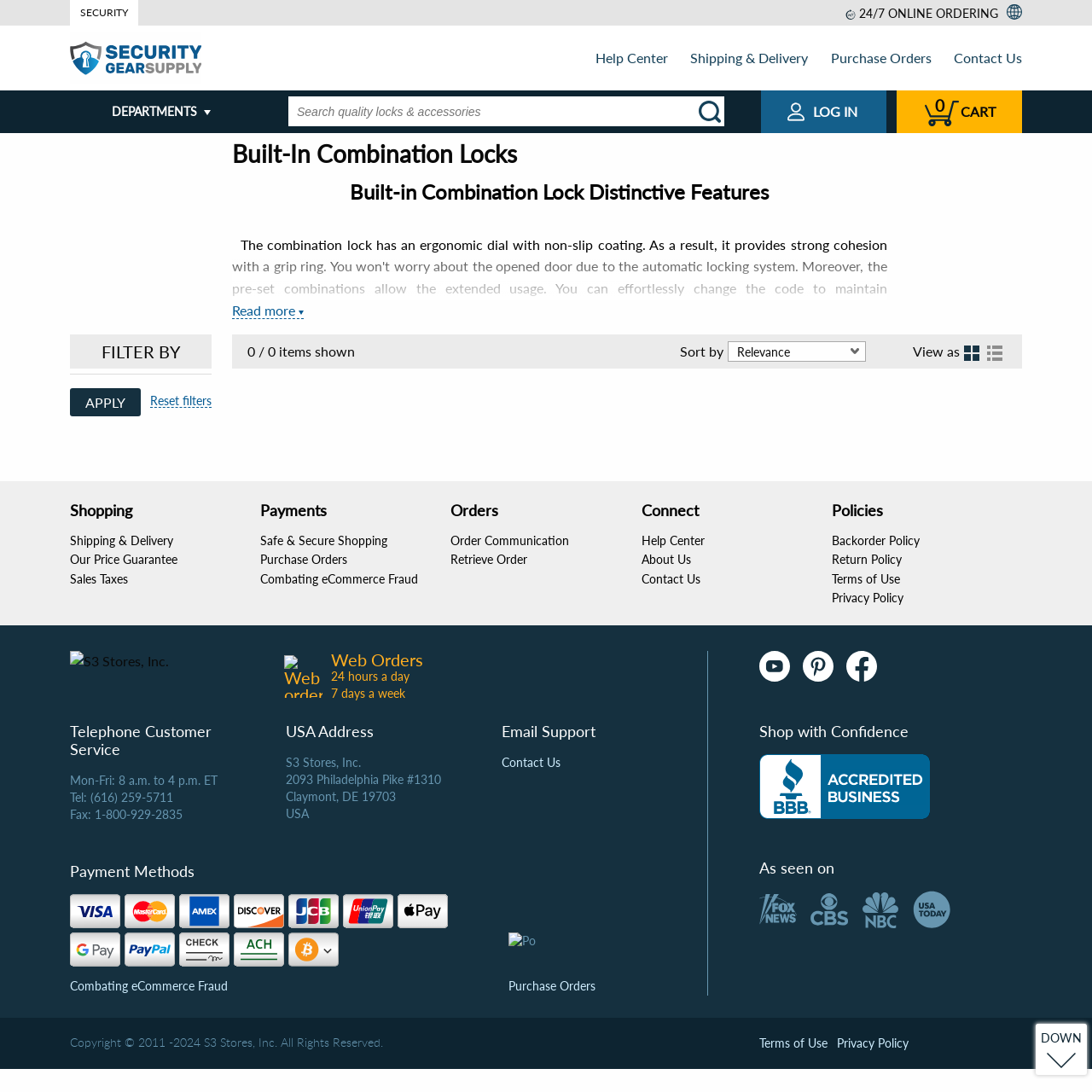Based on the image, provide a detailed and complete answer to the question: 
How can I contact the customer service?

I found the answer by looking at the section 'Telephone Customer Service' which provides a phone number and fax number, and also an 'Email Support' section with a 'Contact Us' link.